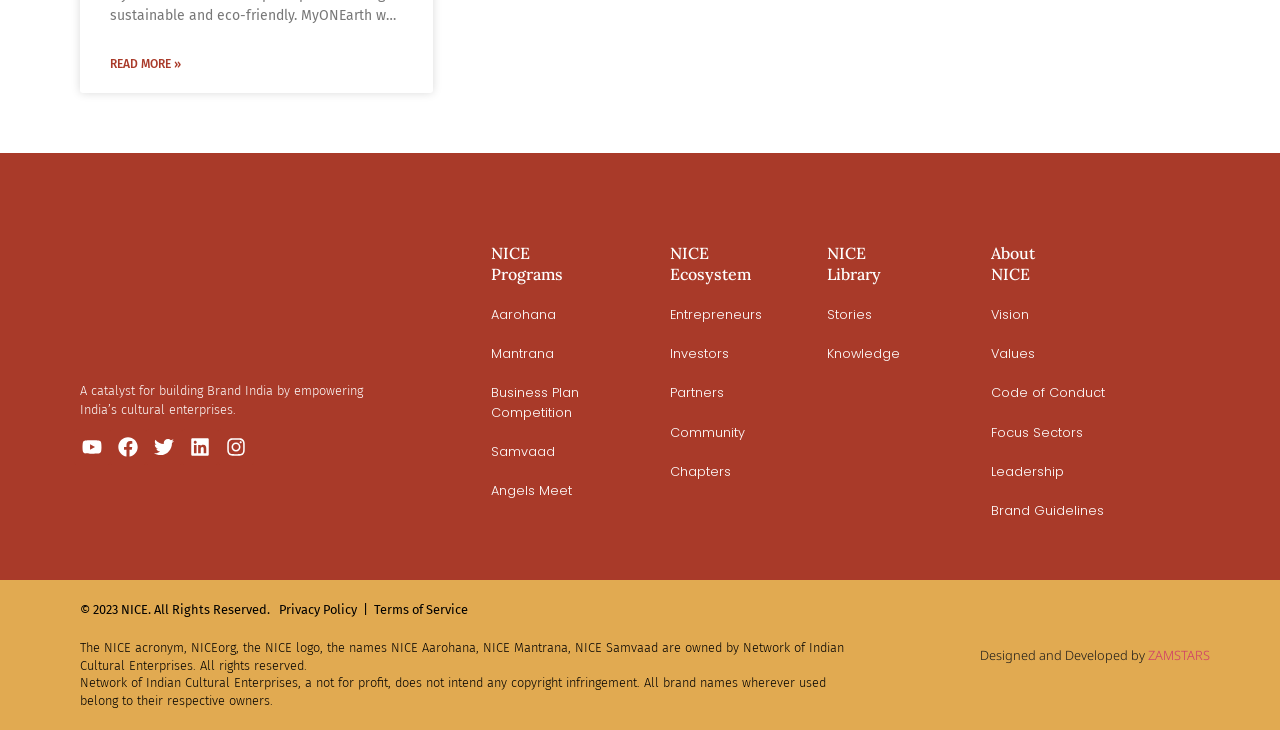What is the name of the story featured on NICE Stories?
Refer to the image and provide a thorough answer to the question.

The featured story on NICE Stories is mentioned in the StaticText element with the text 'Featuring the MyONEarth story on NICE Stories.'